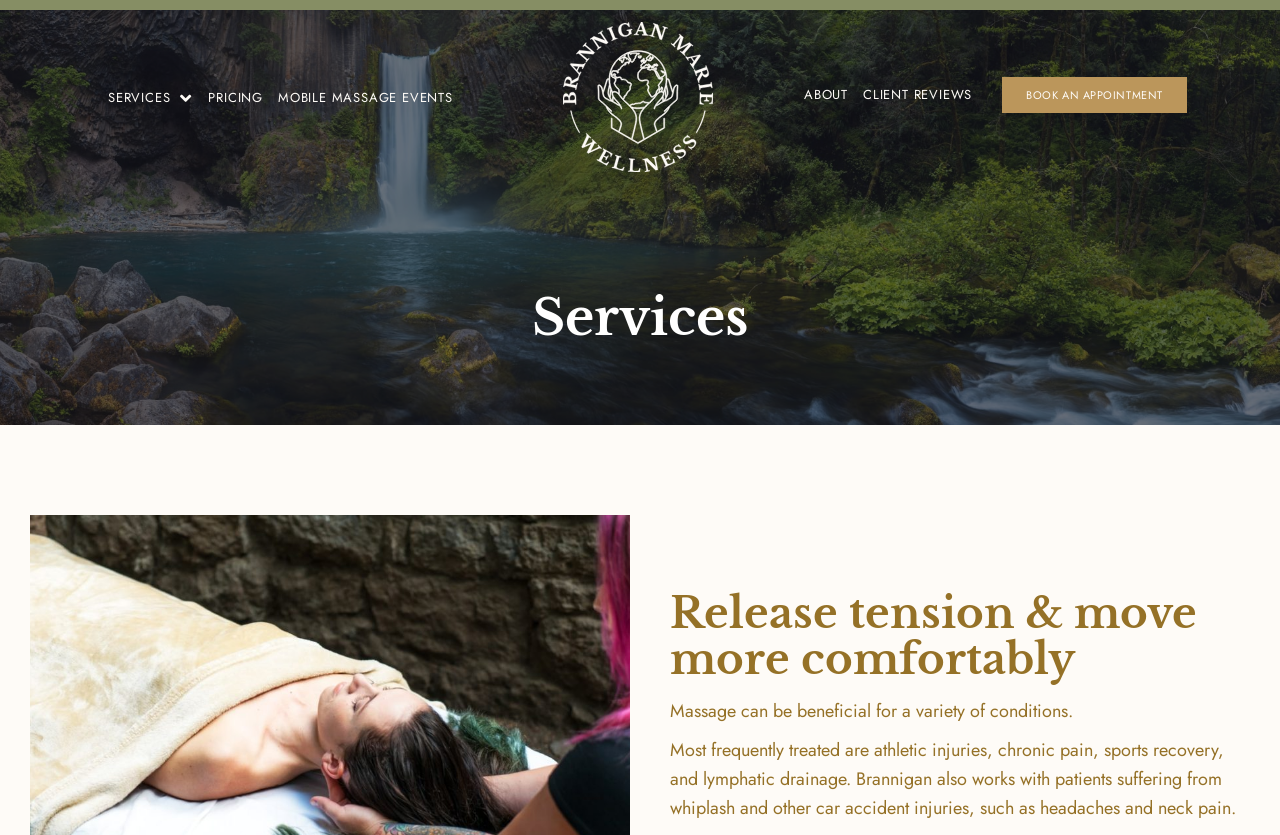Pinpoint the bounding box coordinates of the clickable element needed to complete the instruction: "Click ABOUT". The coordinates should be provided as four float numbers between 0 and 1: [left, top, right, bottom].

[0.628, 0.103, 0.663, 0.124]